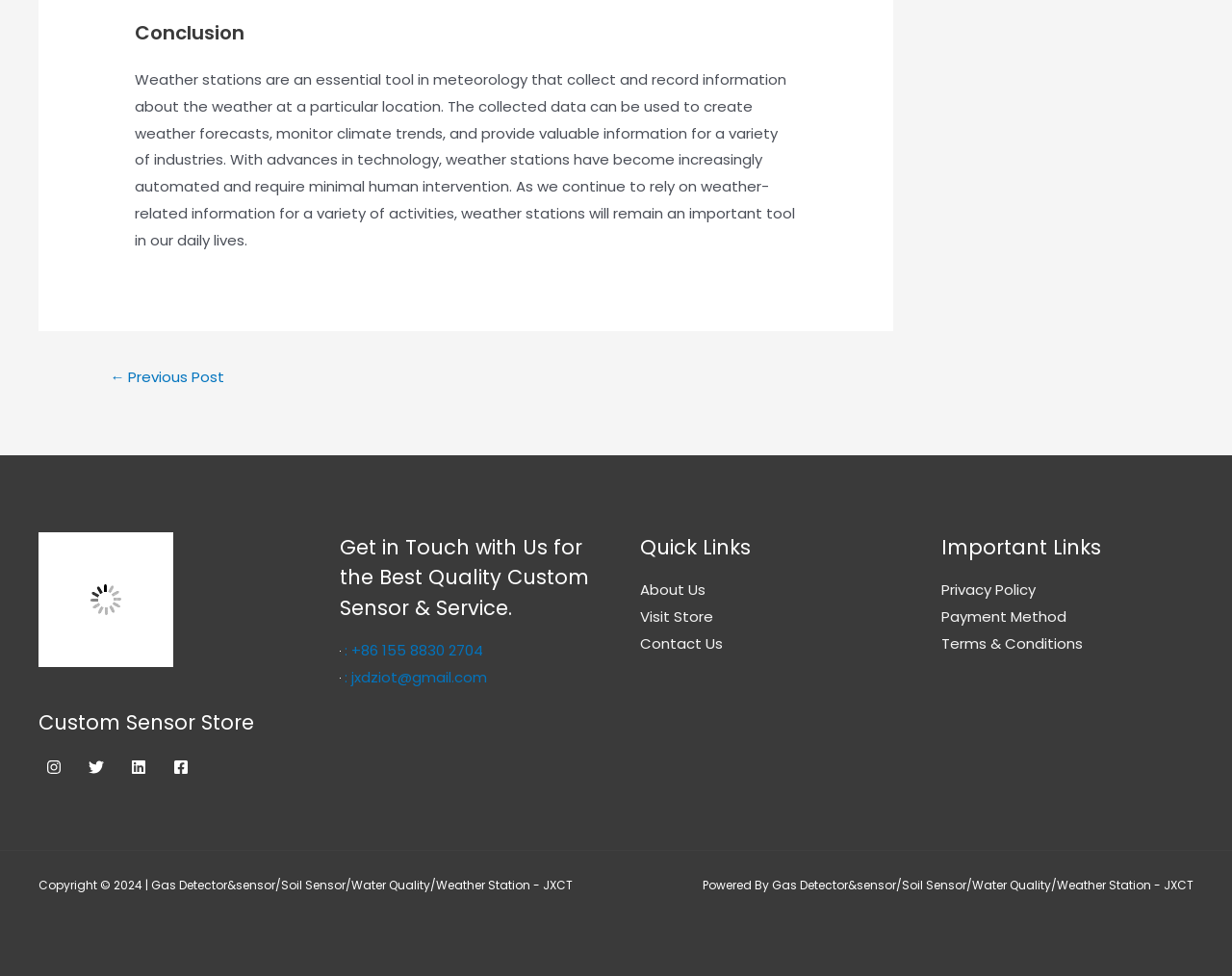What is the contact information provided on the webpage?
Using the information from the image, provide a comprehensive answer to the question.

In the footer section of the webpage, specifically in the 'Footer Widget 2', the contact information provided is a phone number '+86 155 8830 2704' and an email 'jxdziot@gmail.com'.